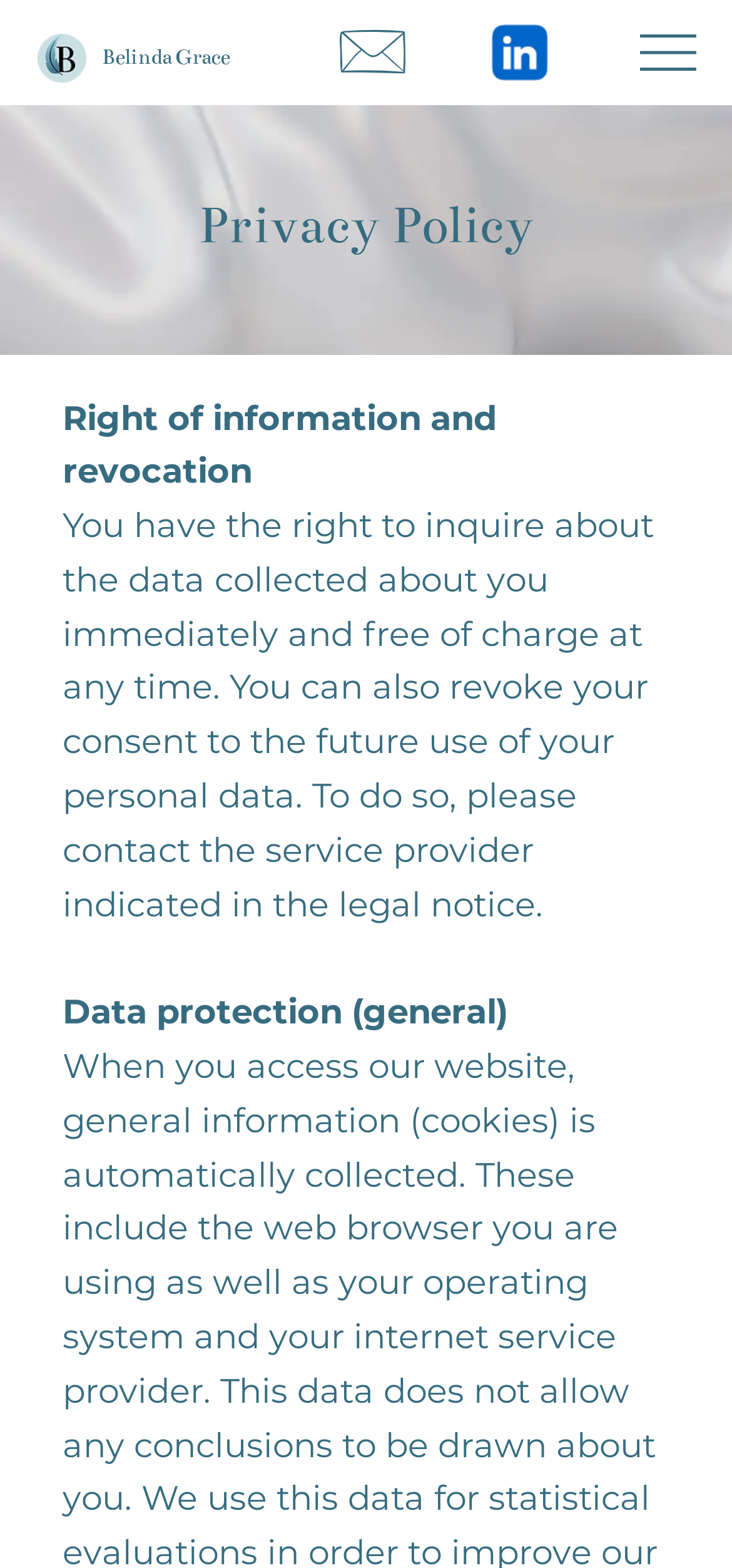What is the main topic of this webpage?
Please give a detailed and elaborate answer to the question based on the image.

The main topic of this webpage is the 'Privacy Policy', which is indicated by the heading element with the text 'Privacy Policy' located below the website's name.